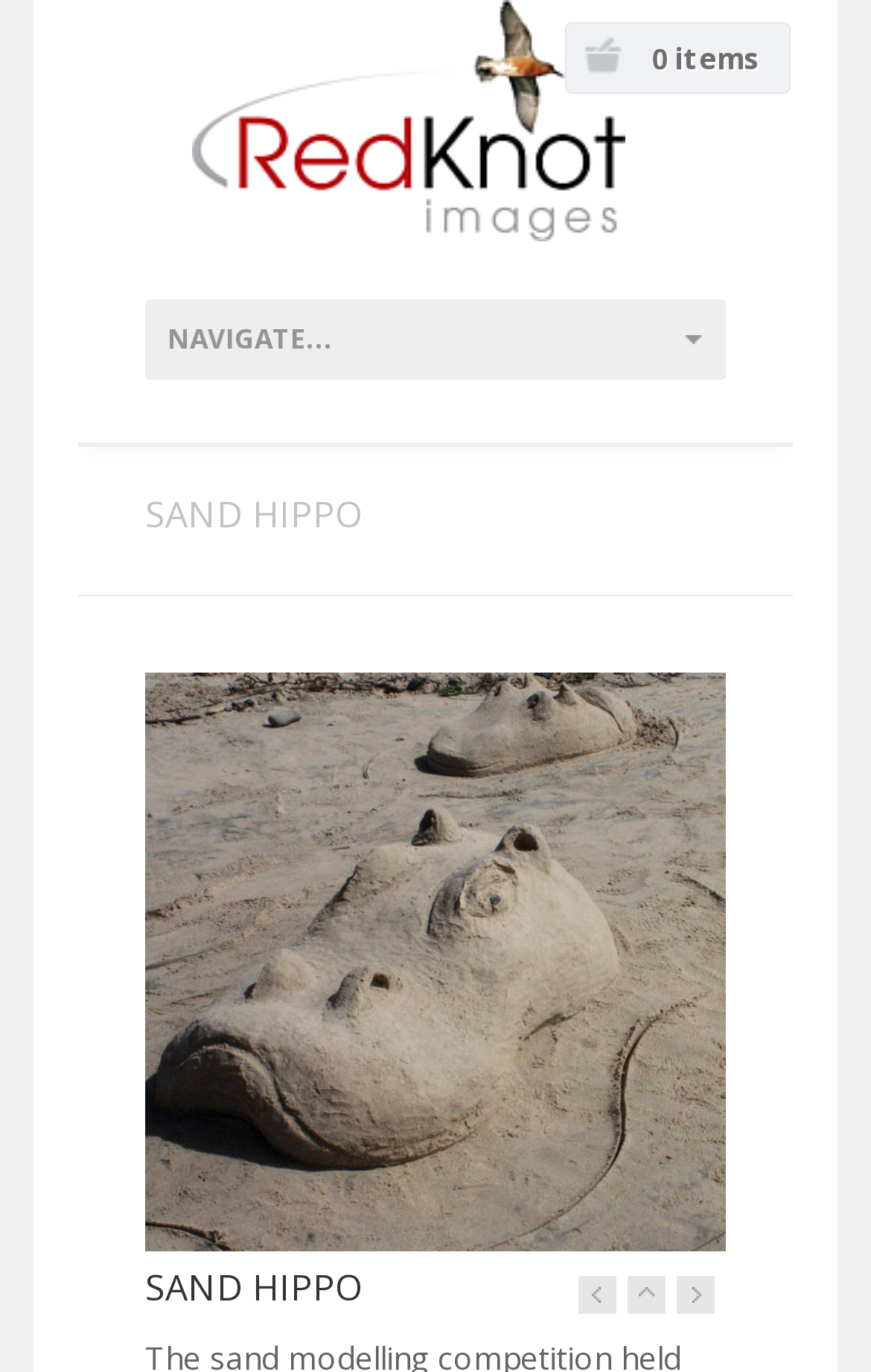What is the text on the top-left corner? Look at the image and give a one-word or short phrase answer.

SAND HIPPO